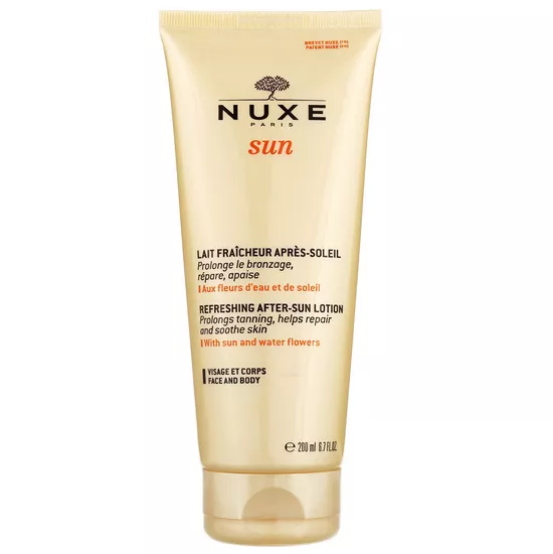Using the details from the image, please elaborate on the following question: What languages are used on the label?

The label displays the product name and description in both English and French, emphasizing its refreshing qualities enriched with sun and water flowers.